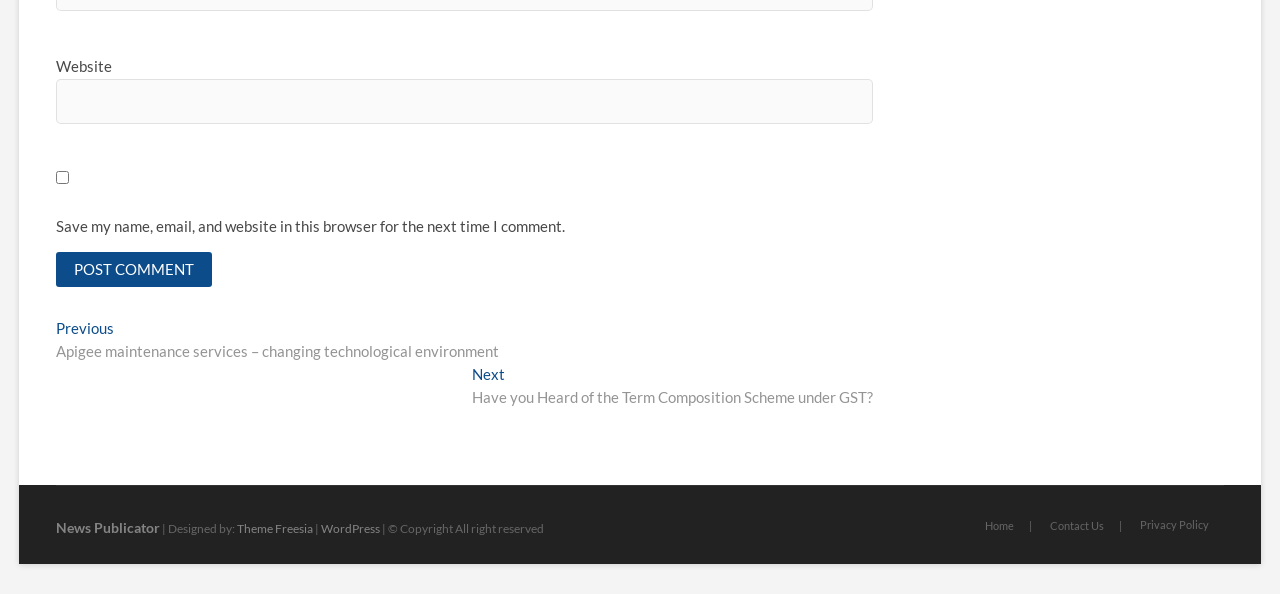Please identify the coordinates of the bounding box that should be clicked to fulfill this instruction: "Click on the 'ADD FREE LISTING' button".

None